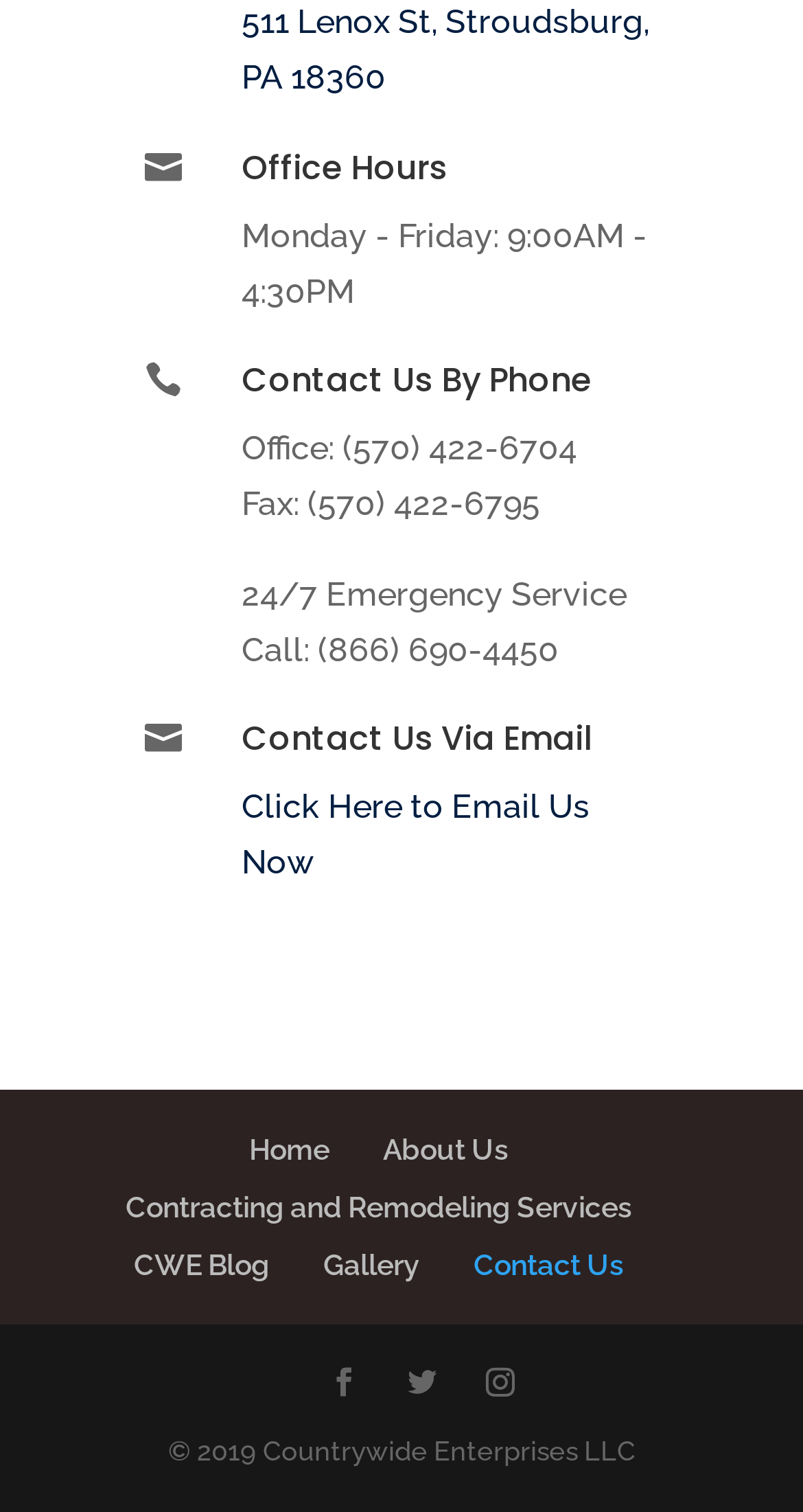Identify the bounding box coordinates for the region to click in order to carry out this instruction: "Contact us by phone". Provide the coordinates using four float numbers between 0 and 1, formatted as [left, top, right, bottom].

[0.3, 0.239, 0.82, 0.278]